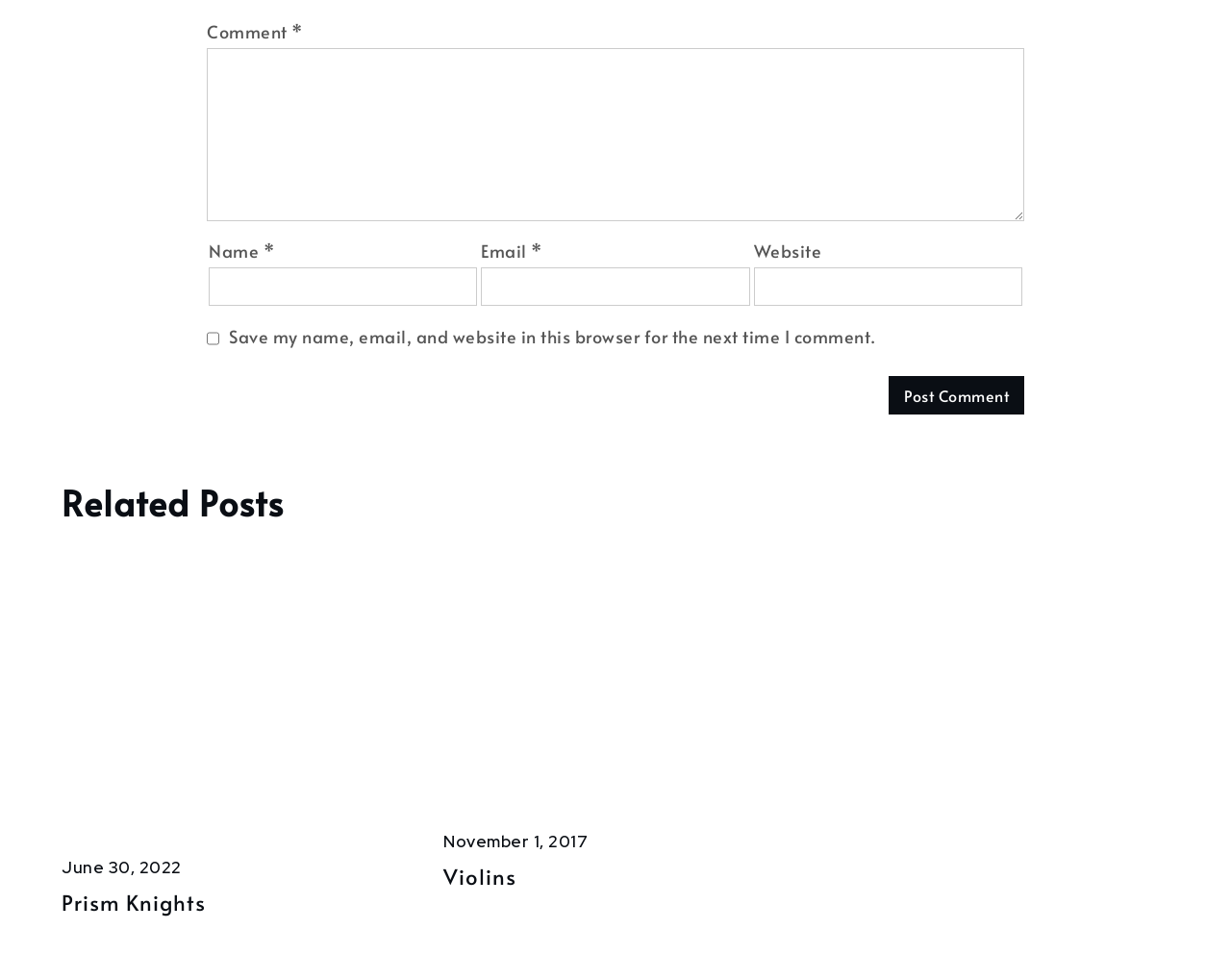Identify the bounding box coordinates of the specific part of the webpage to click to complete this instruction: "Type your name".

[0.17, 0.273, 0.388, 0.312]